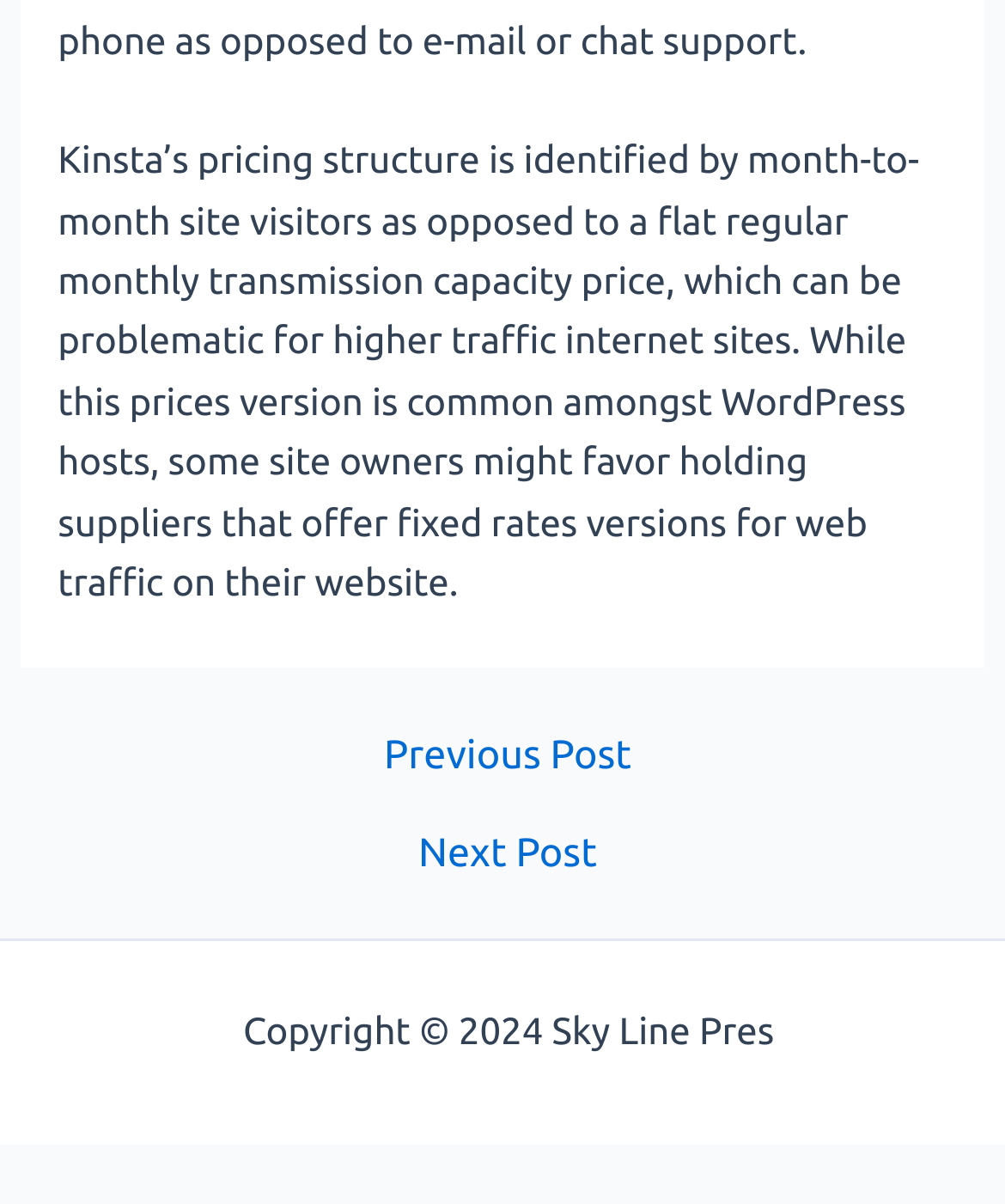What type of hosts is Kinsta compared to?
Answer the question with a single word or phrase, referring to the image.

WordPress hosts